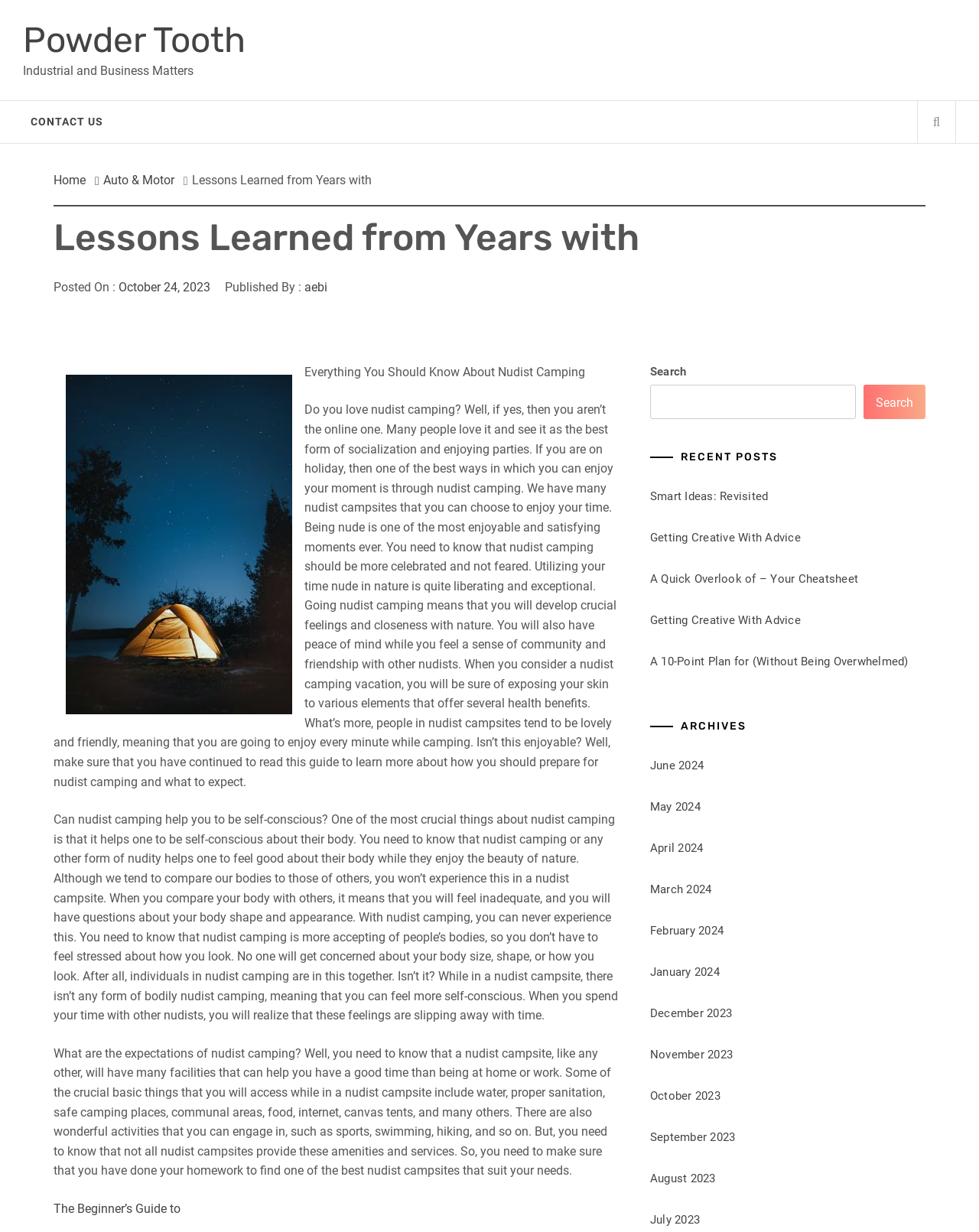Please find the bounding box coordinates for the clickable element needed to perform this instruction: "Go to the Home page".

[0.055, 0.14, 0.097, 0.152]